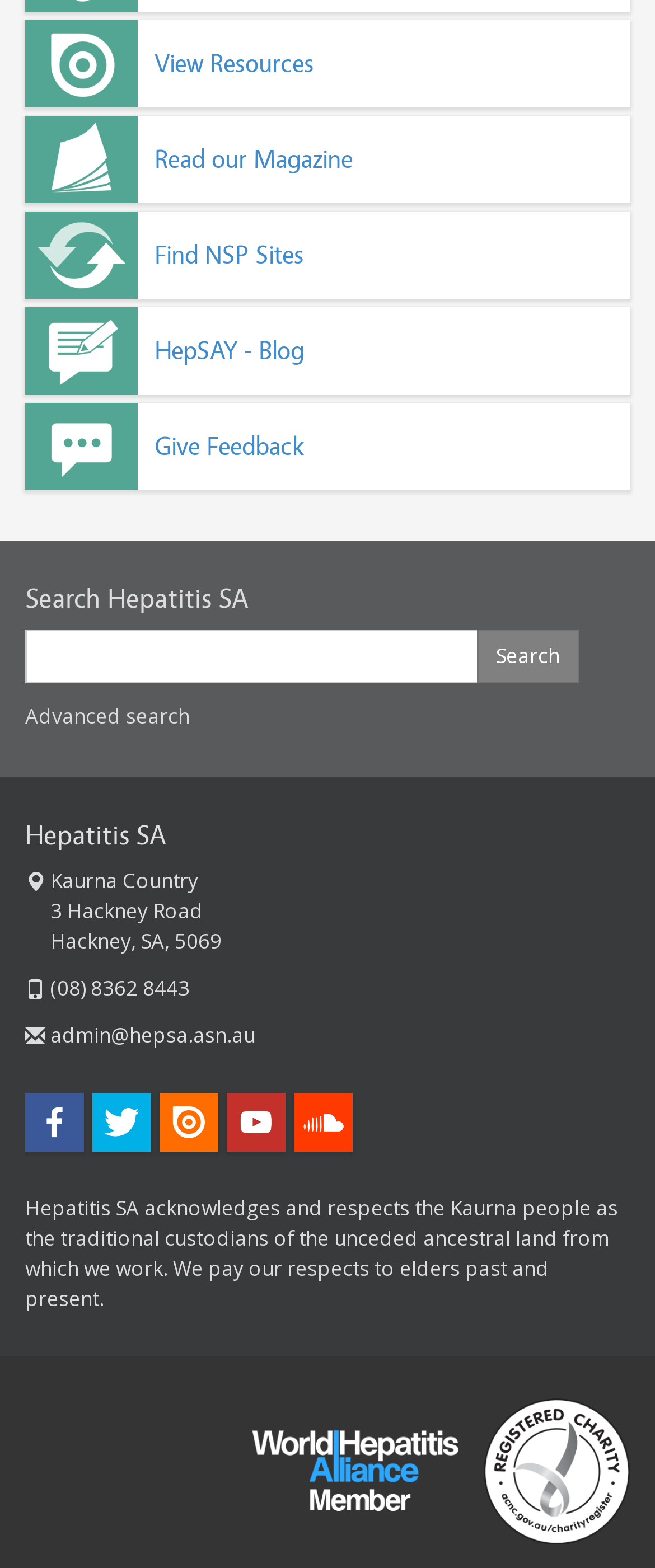Determine the bounding box coordinates for the area that should be clicked to carry out the following instruction: "Visit Instagram".

None